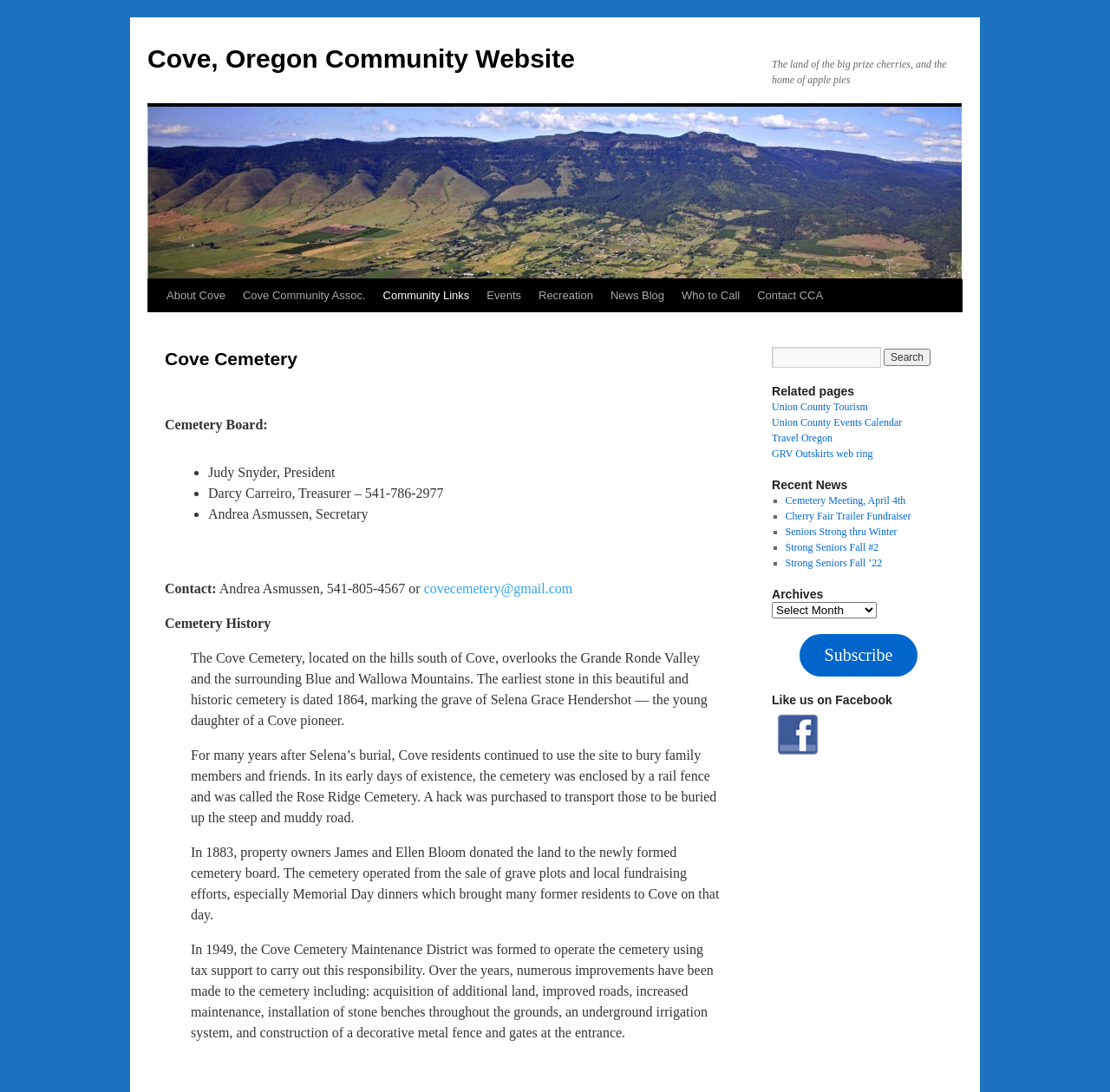Pinpoint the bounding box coordinates of the area that should be clicked to complete the following instruction: "Check the 'Recent News' section". The coordinates must be given as four float numbers between 0 and 1, i.e., [left, top, right, bottom].

[0.695, 0.437, 0.852, 0.451]